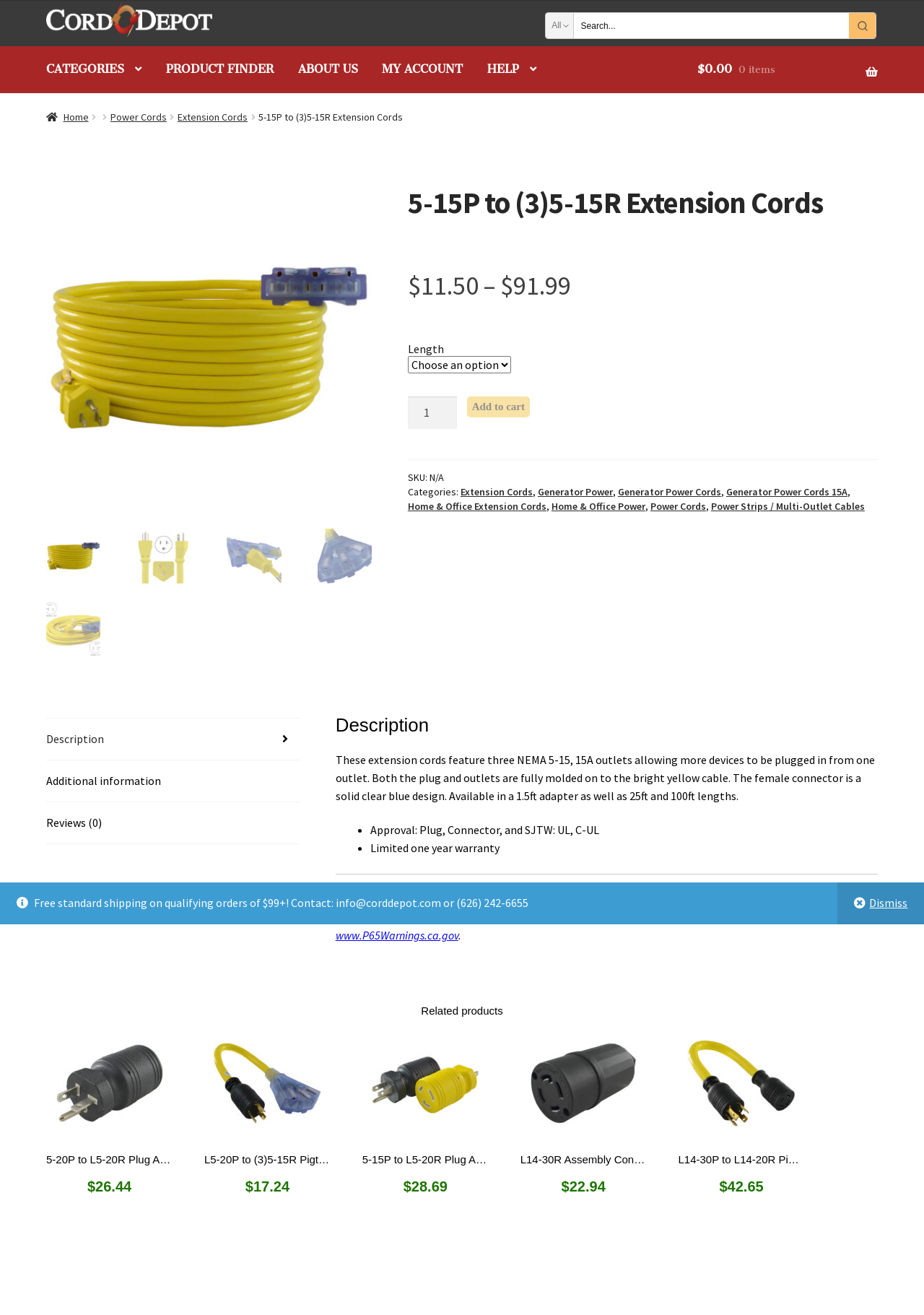Please pinpoint the bounding box coordinates for the region I should click to adhere to this instruction: "Search for products".

[0.621, 0.01, 0.919, 0.029]